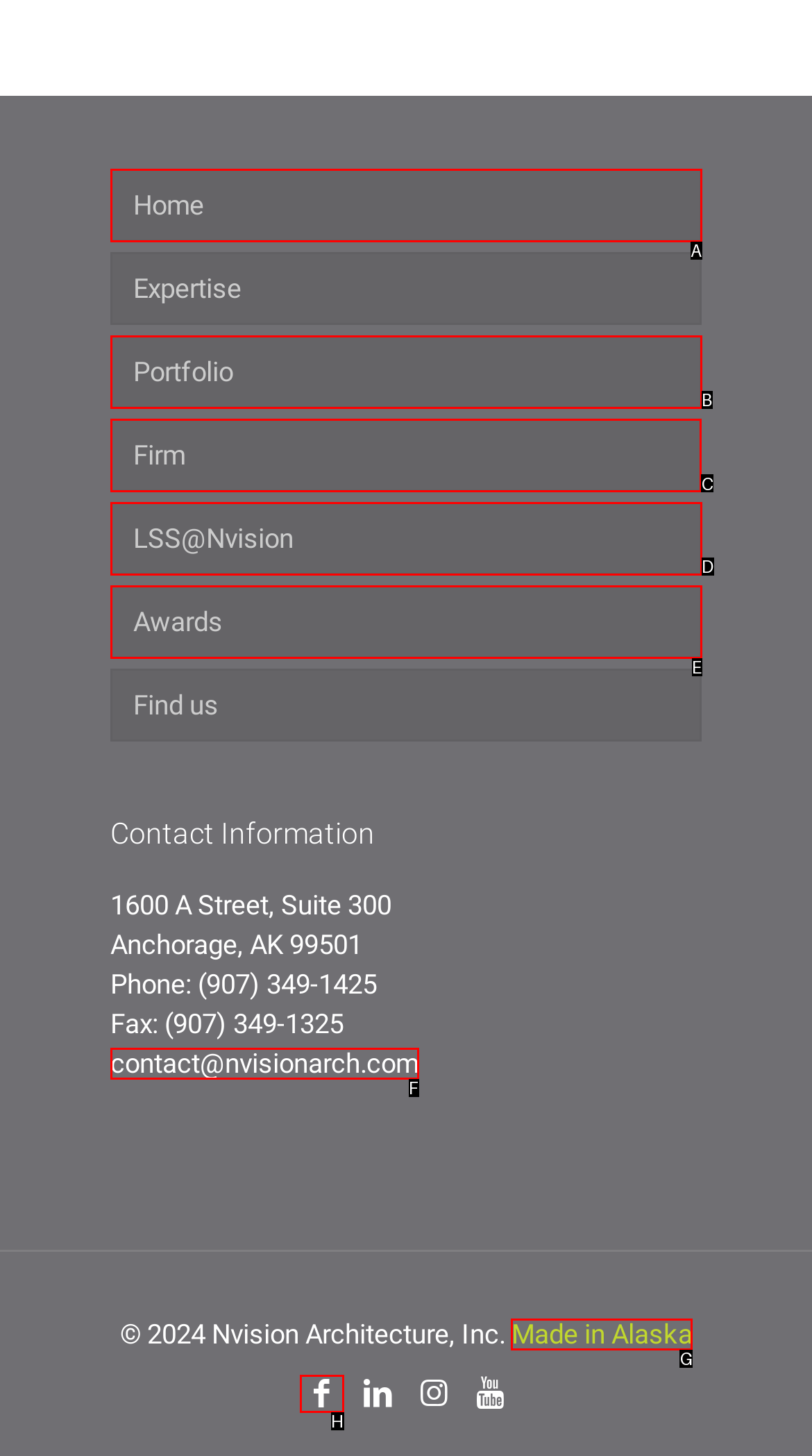Which option should you click on to fulfill this task: check the firm information? Answer with the letter of the correct choice.

C